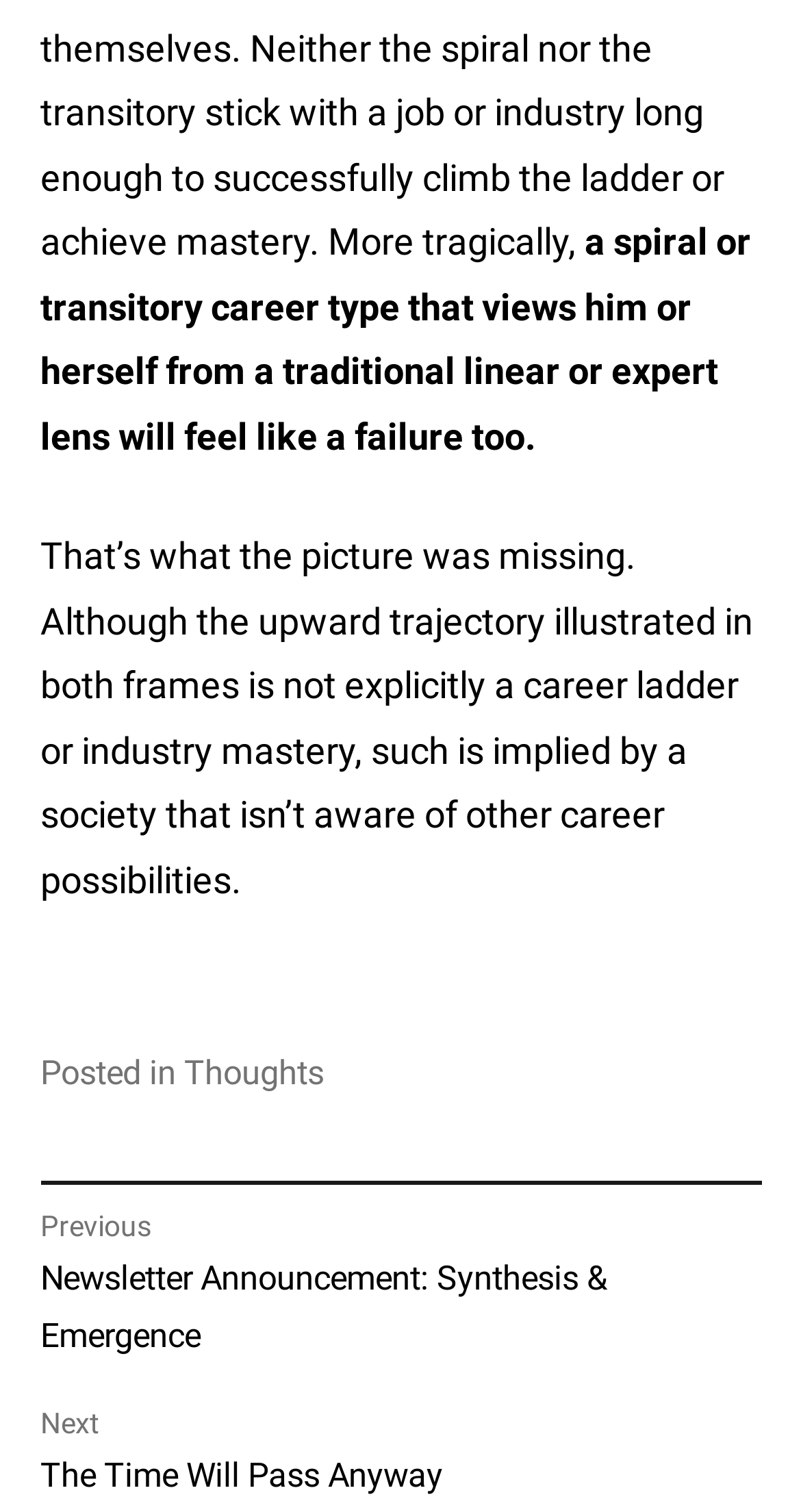What is the purpose of the 'Post navigation' section?
Answer the question with a detailed and thorough explanation.

The 'Post navigation' section, indicated by the heading element, contains links to the previous and next posts, allowing the user to navigate to adjacent posts.